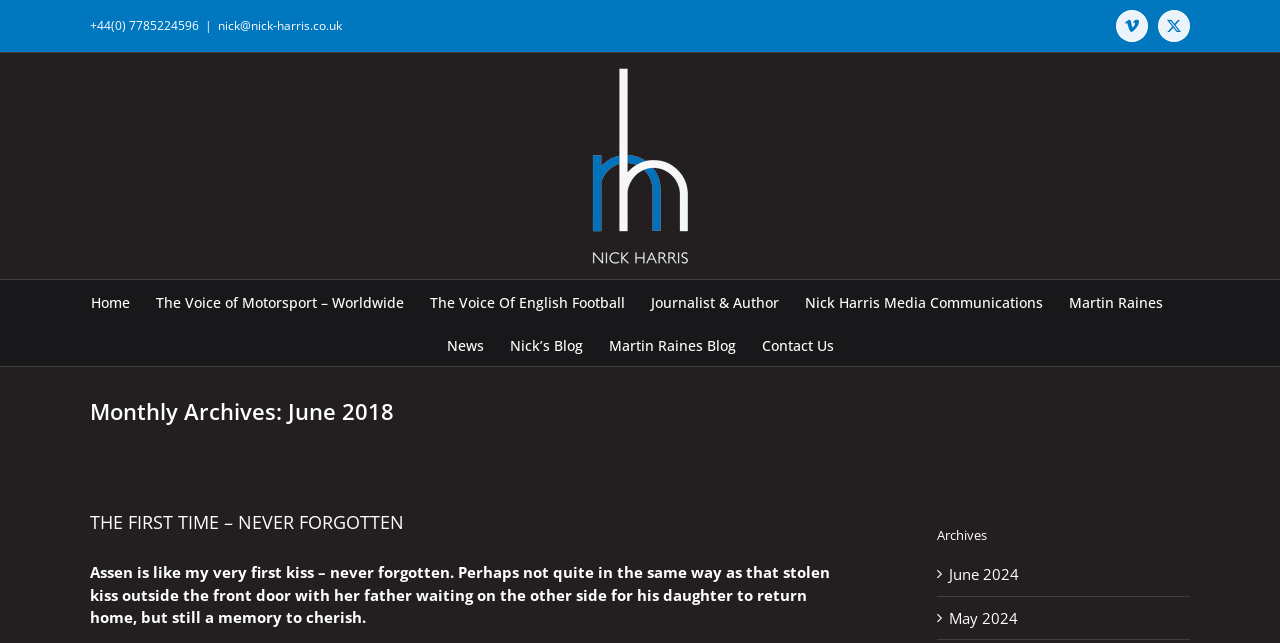Highlight the bounding box coordinates of the region I should click on to meet the following instruction: "Read the blog post THE FIRST TIME – NEVER FORGOTTEN".

[0.07, 0.793, 0.316, 0.83]